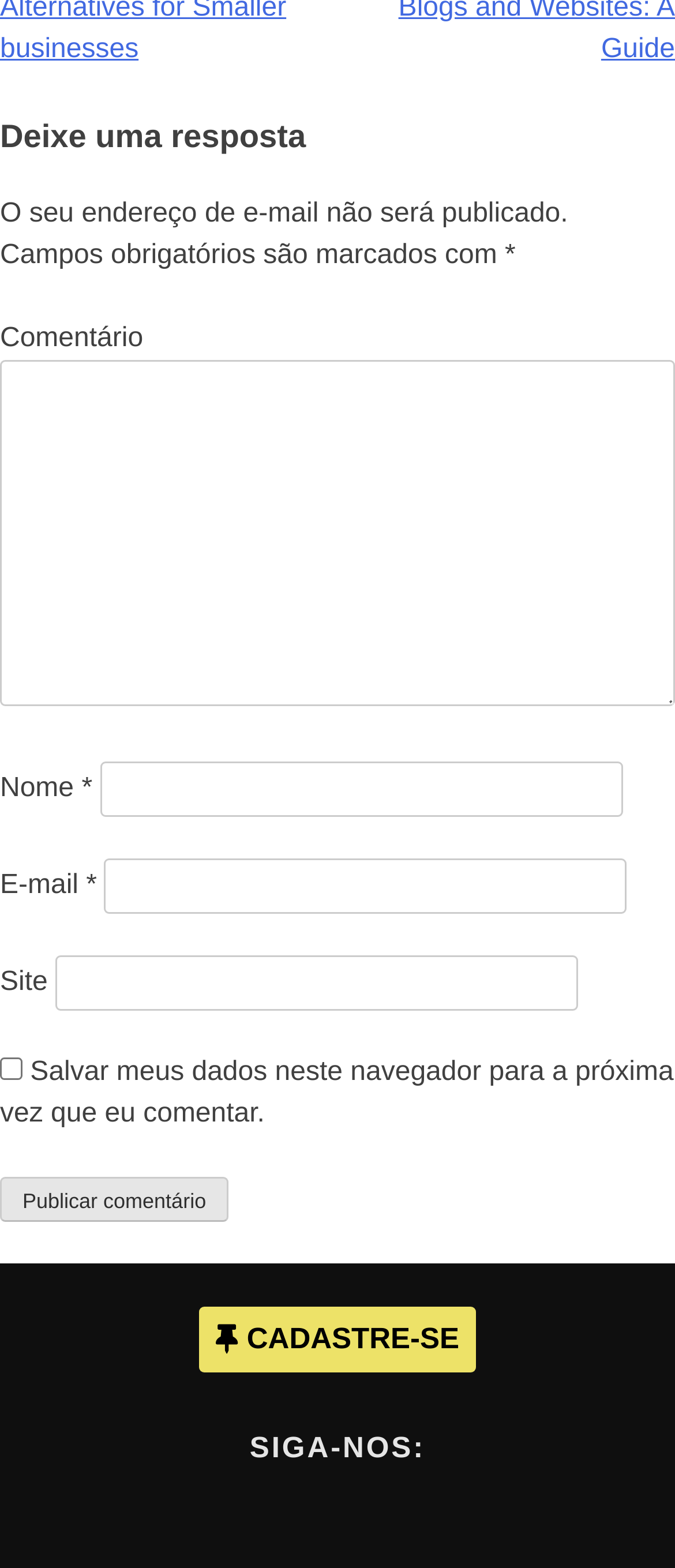Highlight the bounding box of the UI element that corresponds to this description: "parent_node: Site name="url"".

[0.082, 0.609, 0.856, 0.644]